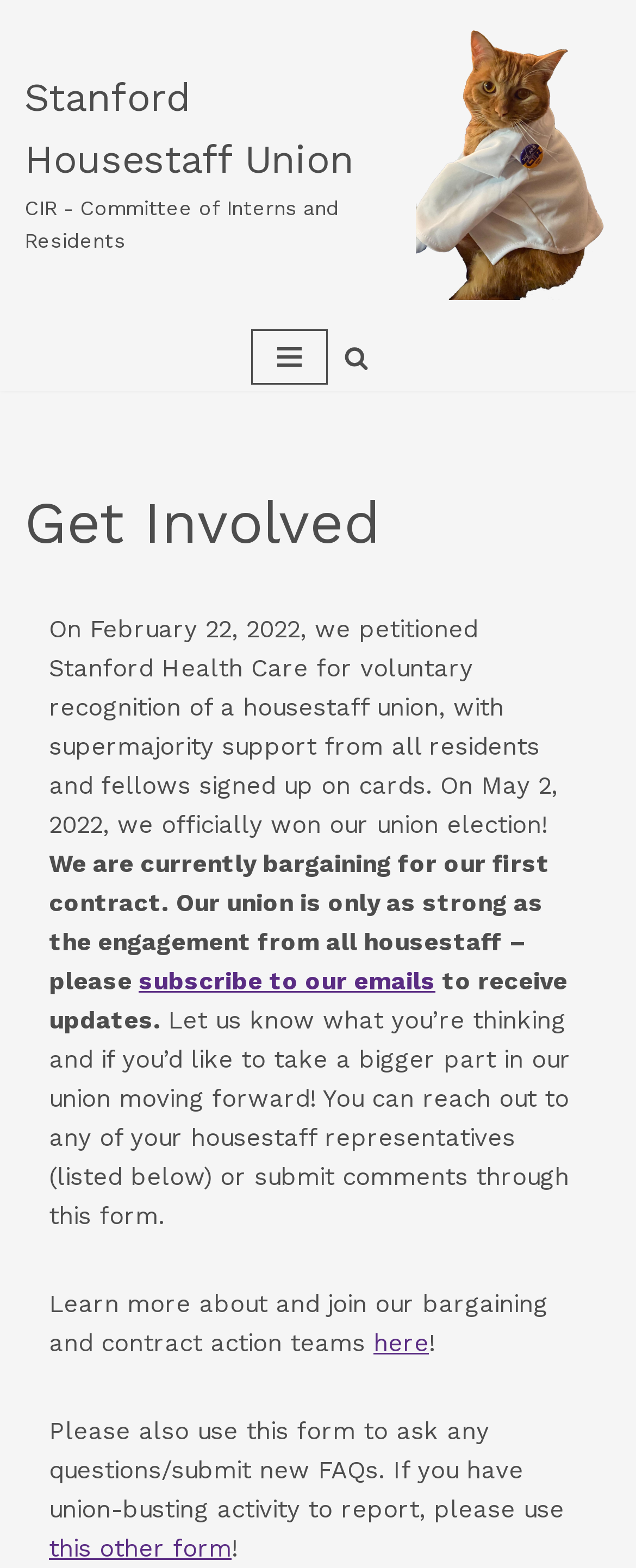Provide the bounding box coordinates of the HTML element this sentence describes: "Download file". The bounding box coordinates consist of four float numbers between 0 and 1, i.e., [left, top, right, bottom].

None